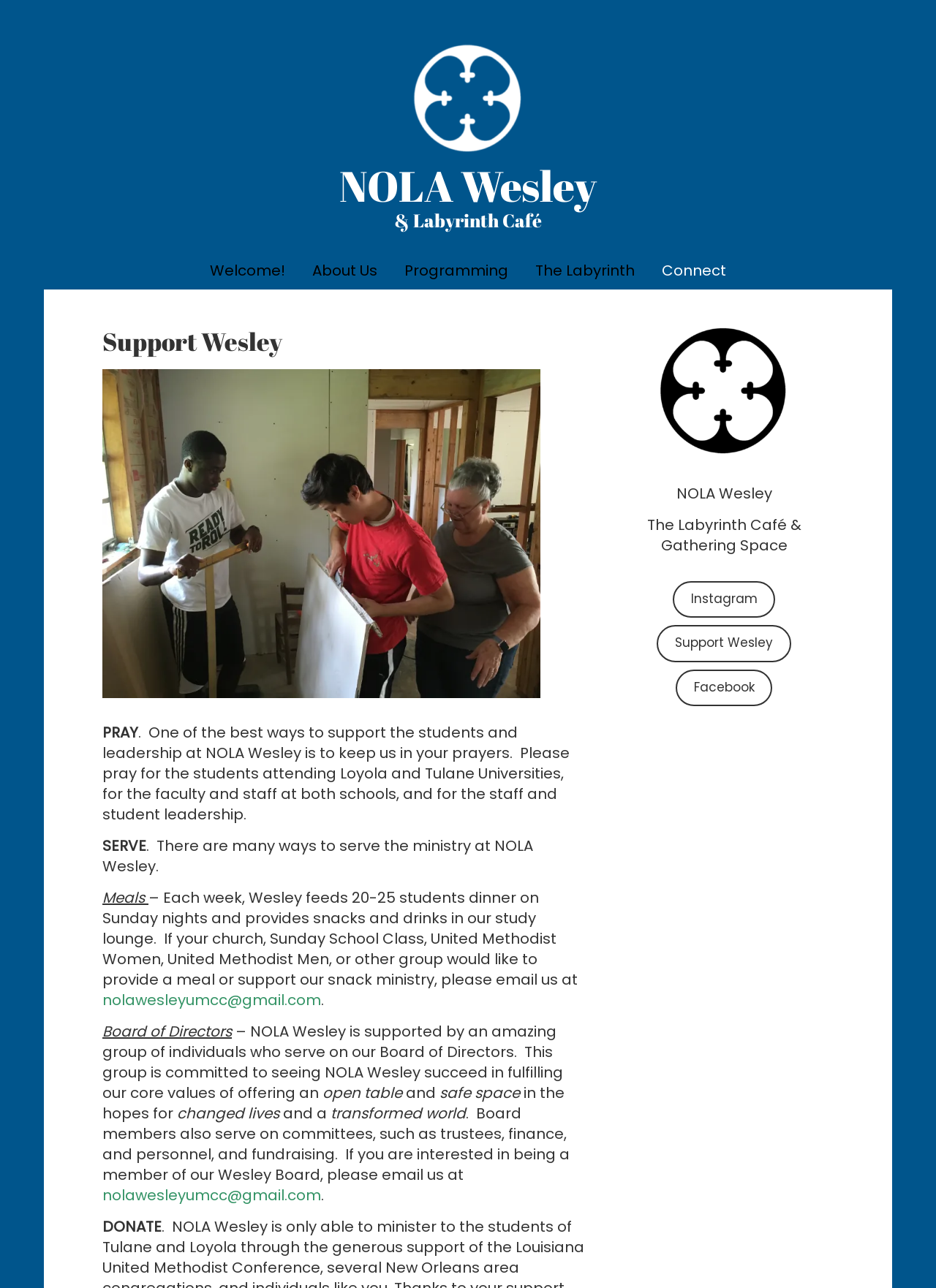Give a detailed account of the webpage, highlighting key information.

The webpage is about NOLA Wesley, a ministry that supports students and leadership at Loyola and Tulane Universities. At the top left, there is a link to skip to the content. Next to it, there is a logo of NOLA Wesley, which is an image with a link to the organization's homepage. Below the logo, there is a heading that reads "NOLA Wesley" and a link to the same page.

On the top right, there are several links to different sections of the website, including "Welcome!", "About Us", "Programming", "The Labyrinth", and "Connect". Below these links, there is a header that reads "Support Wesley".

The main content of the page is divided into three sections: "PRAY", "SERVE", and "DONATE". The "PRAY" section has a heading and a paragraph of text that explains the importance of prayer in supporting the students and leadership at NOLA Wesley. The "SERVE" section has a heading and a paragraph of text that describes ways to serve the ministry, including providing meals and supporting the snack ministry. There is also a link to an email address to contact for more information.

The "DONATE" section is not explicitly described, but it is likely related to financial support for the ministry. Below the main content, there is a section that describes the Board of Directors, which supports NOLA Wesley in fulfilling its core values.

On the right side of the page, there is a complementary section that contains a figure and a text that reads "The Labyrinth Café & Gathering Space". Below it, there are links to Instagram and Facebook, as well as a link to "Support Wesley".